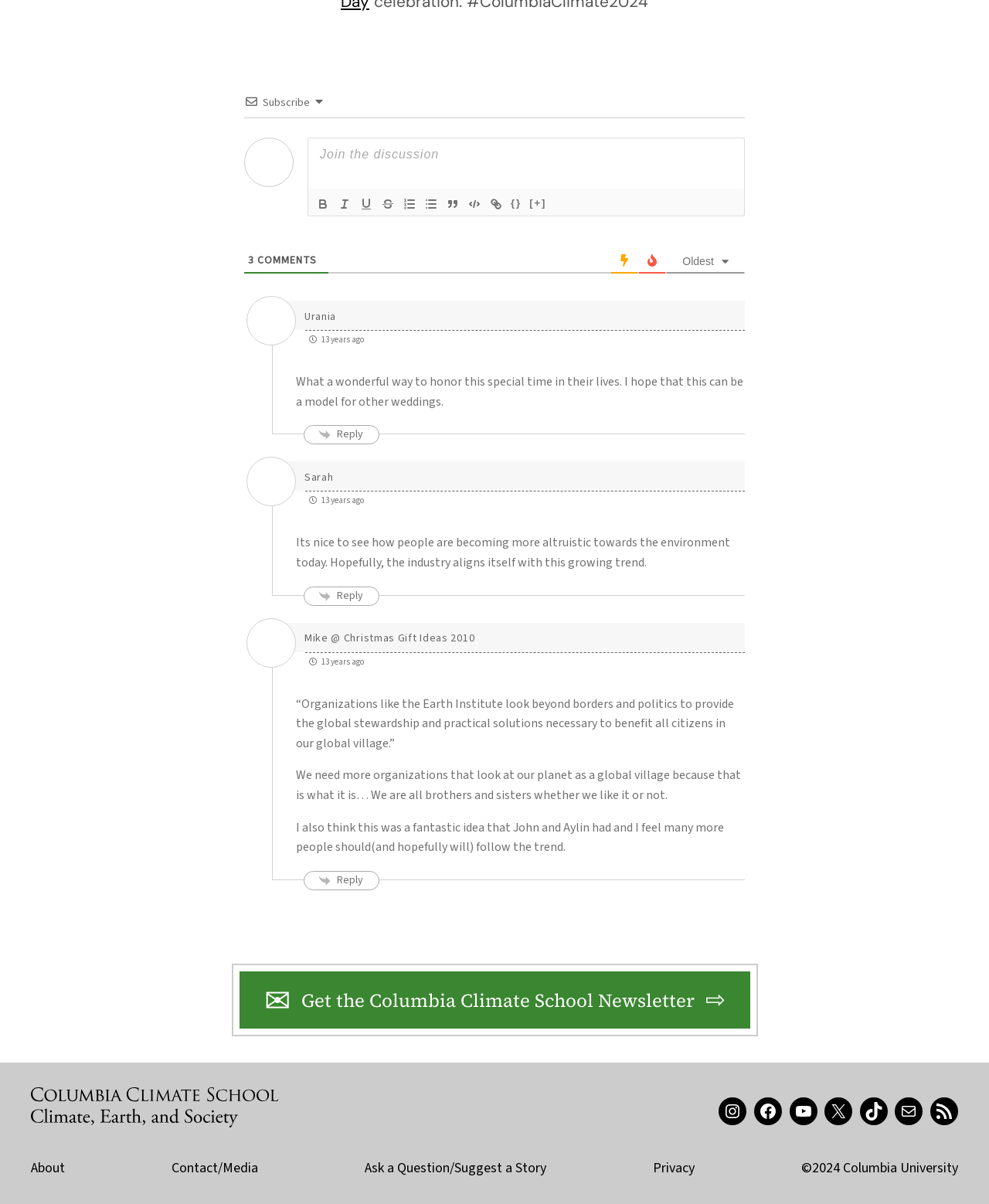Specify the bounding box coordinates of the element's region that should be clicked to achieve the following instruction: "Get the Columbia Climate School Newsletter". The bounding box coordinates consist of four float numbers between 0 and 1, in the format [left, top, right, bottom].

[0.267, 0.821, 0.733, 0.842]